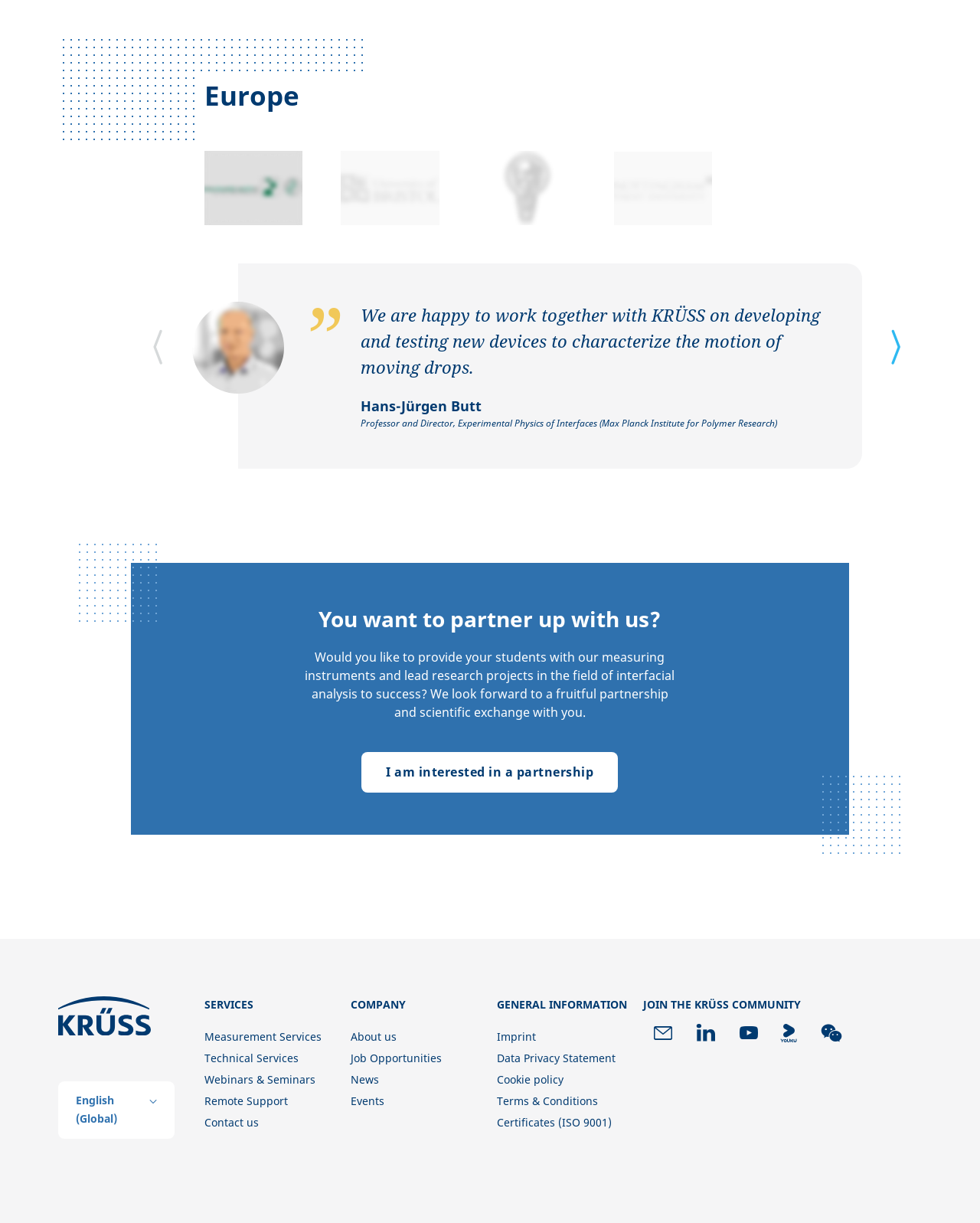What is the purpose of the link 'I am interested in a partnership'?
Please give a detailed and thorough answer to the question, covering all relevant points.

The link 'I am interested in a partnership' is located below the text 'Would you like to provide your students with our measuring instruments and lead research projects in the field of interfacial analysis to success?', which suggests that the purpose of the link is to express interest in partnering with KRÜSS.